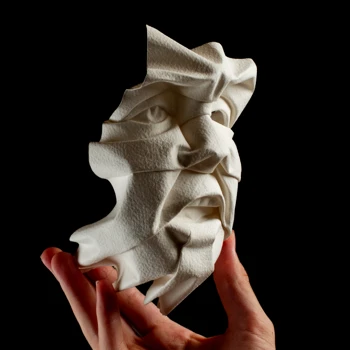Create a vivid and detailed description of the image.

This captivating image features an intricately crafted paper sculpture, depicting a textured human face. The artwork is held delicately in a hand, showcasing the impressive detail and craftsmanship of origami. The folds and creases in the paper create a dynamic expression, emphasizing the organic quality of the design. This piece reflects the artistry of Lieven Peeters, a talented young origamist from Belgium, who specializes in detailed paper folding techniques. The dramatic lighting against the black background enhances the sculpture's features, inviting viewers to appreciate the intricacy and emotion embodied in the origami work.